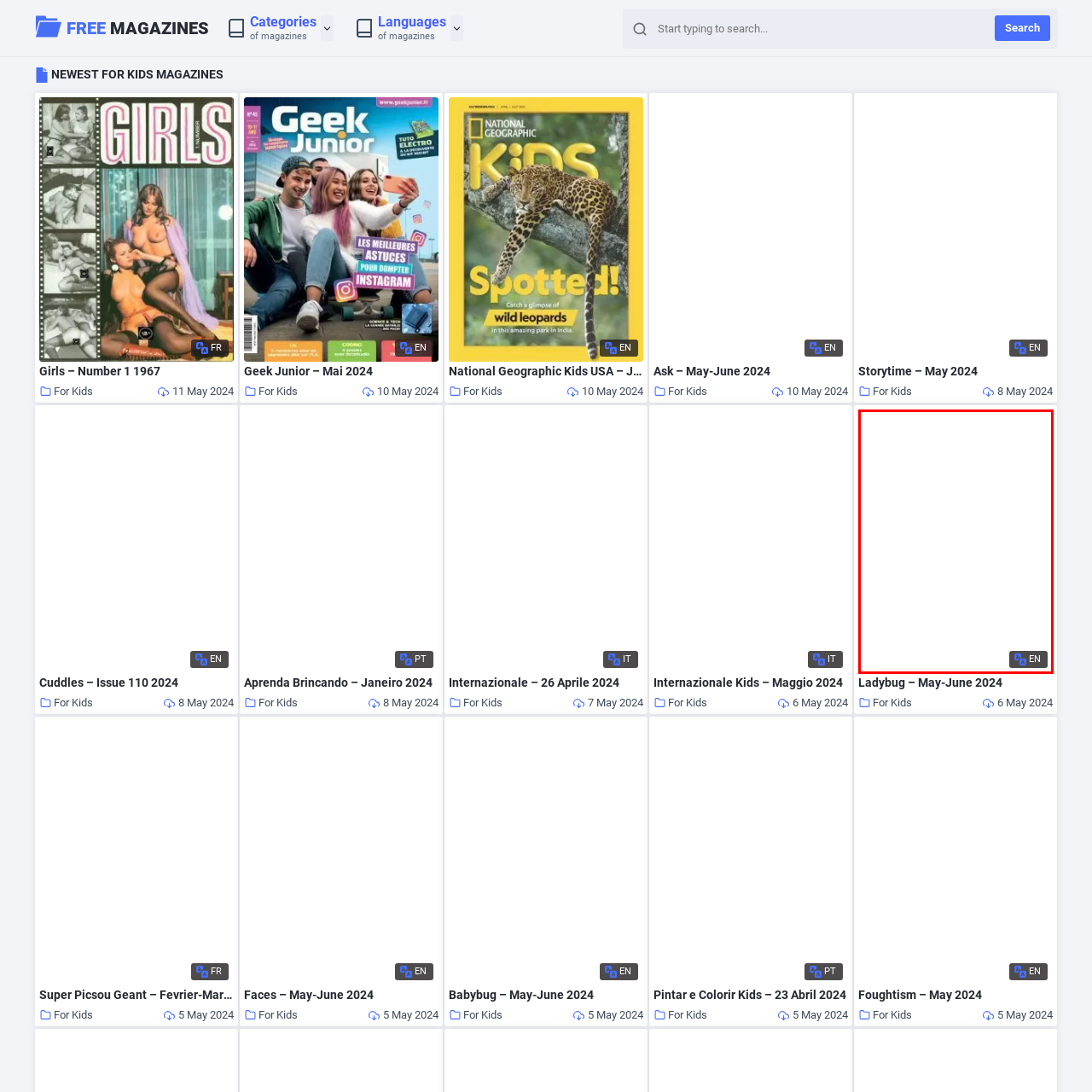Observe the image enclosed by the red border and respond to the subsequent question with a one-word or short phrase:
What other magazine is featured alongside 'Ladybug'?

Cuddles